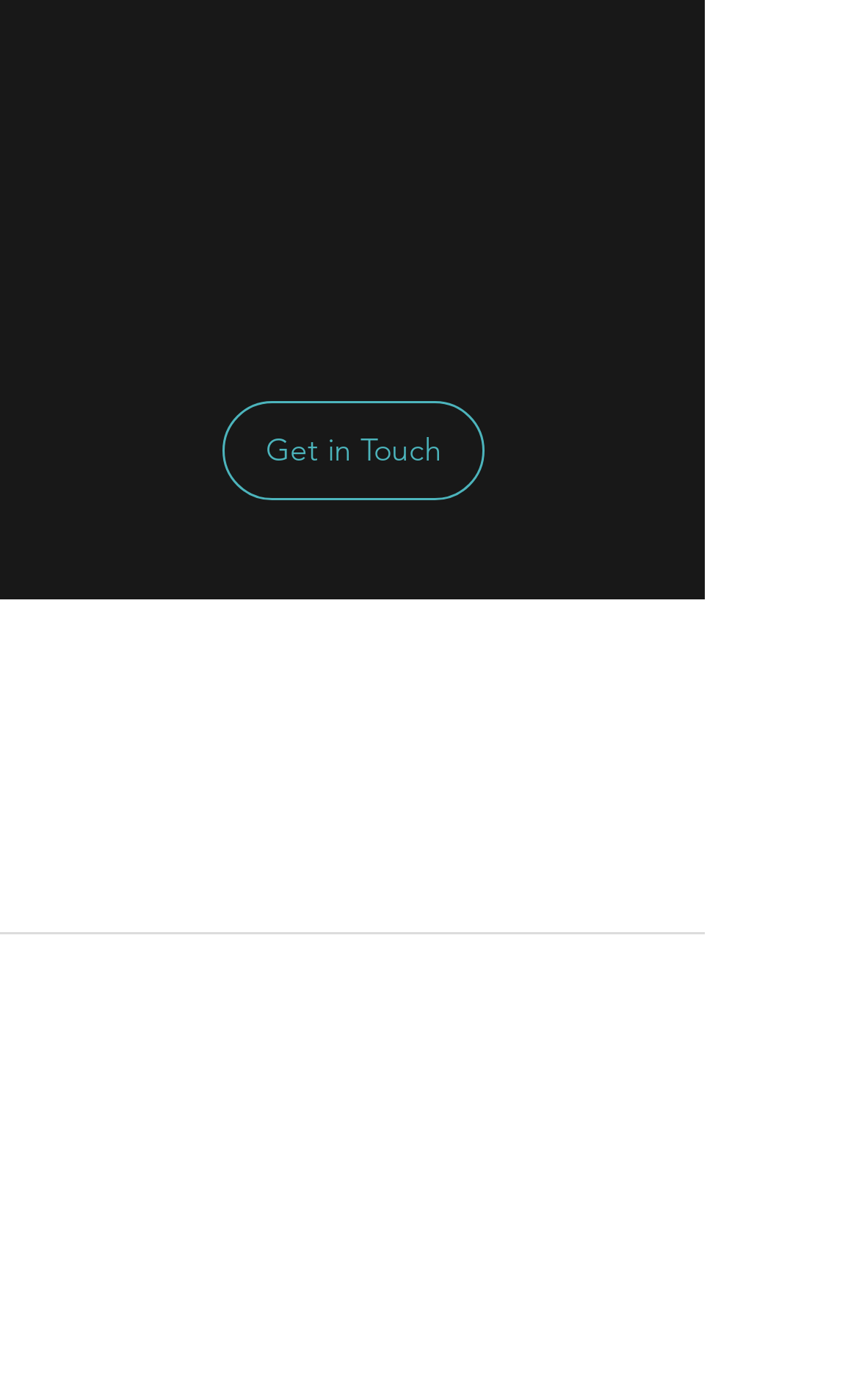Locate the bounding box of the UI element described in the following text: "Privacy Policy".

[0.051, 0.499, 0.321, 0.543]